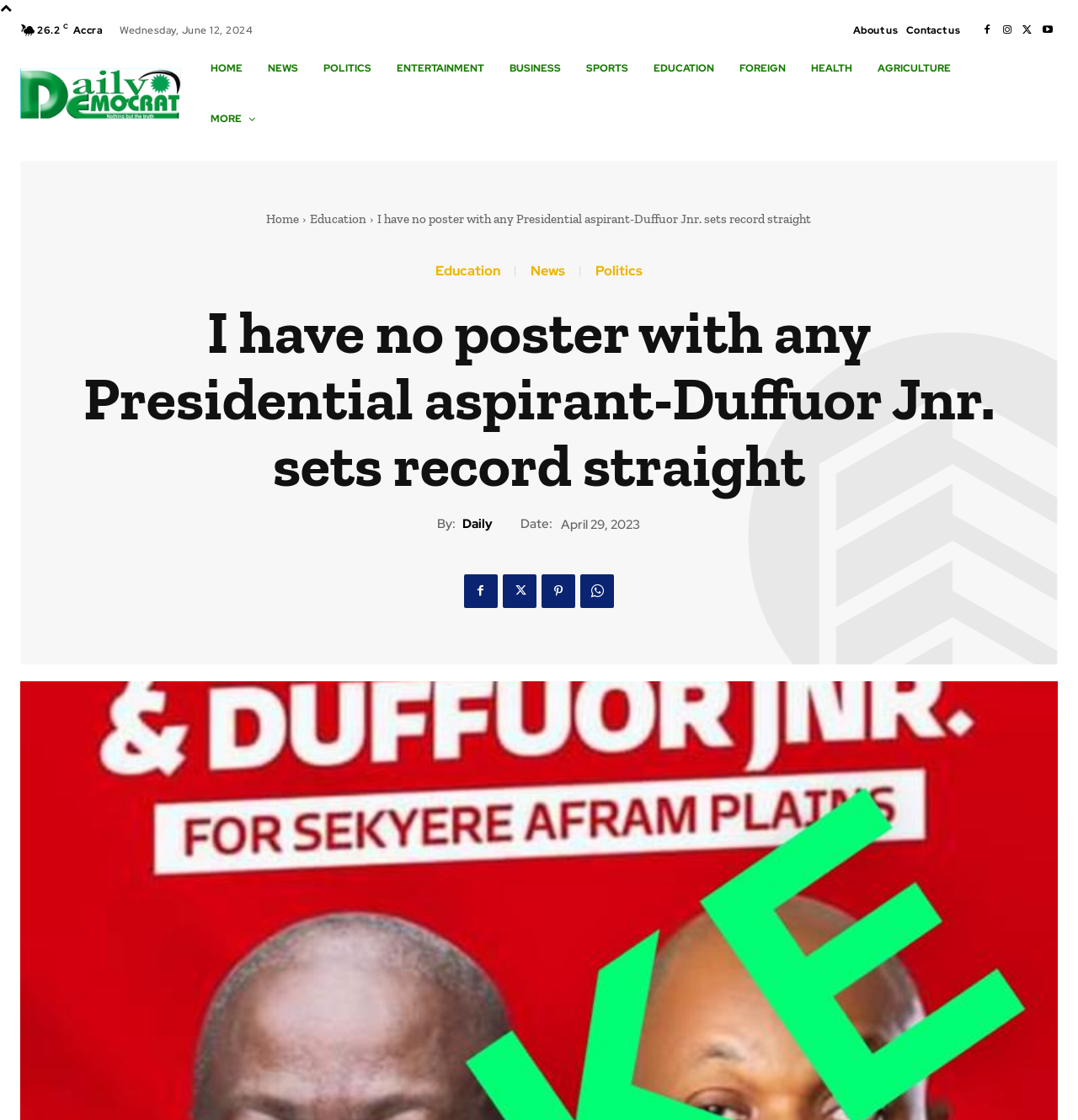What is the name of the news organization?
Please look at the screenshot and answer using one word or phrase.

Daily Democrat News Online